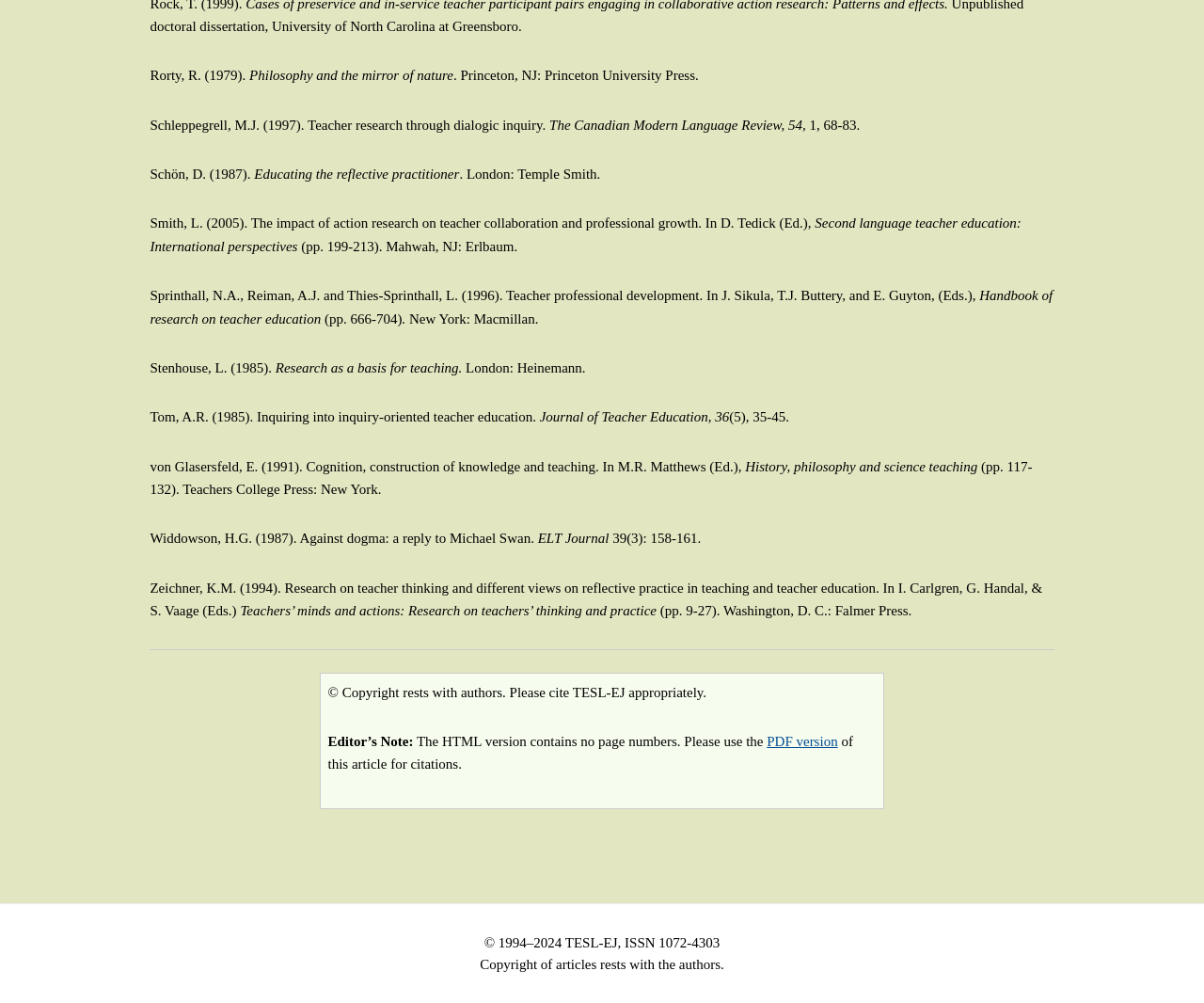What is the name of the second school founded by the author?
Provide a short answer using one word or a brief phrase based on the image.

Académie des musiques intemporelles